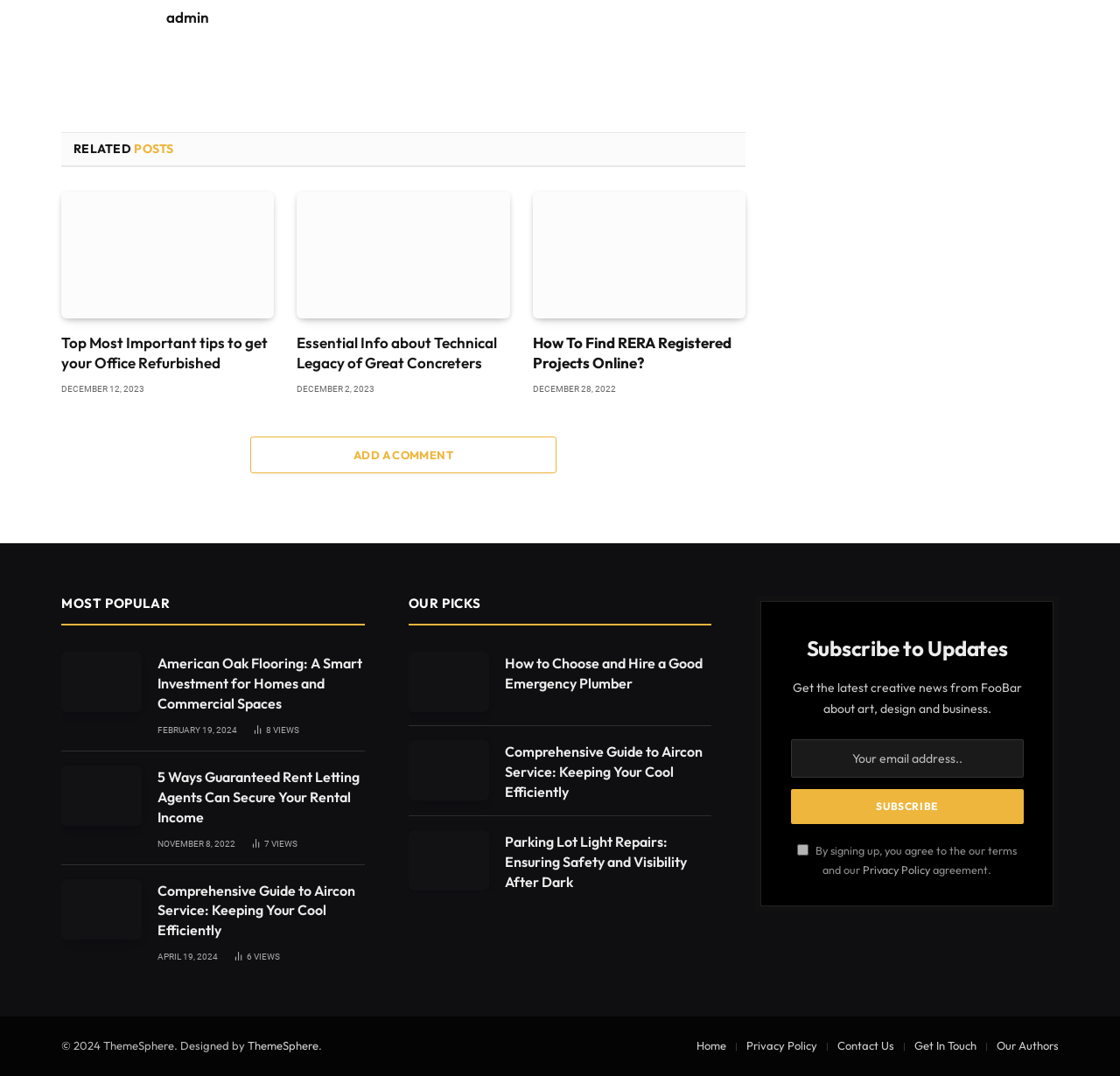Determine the coordinates of the bounding box for the clickable area needed to execute this instruction: "Subscribe to updates".

[0.706, 0.734, 0.914, 0.766]